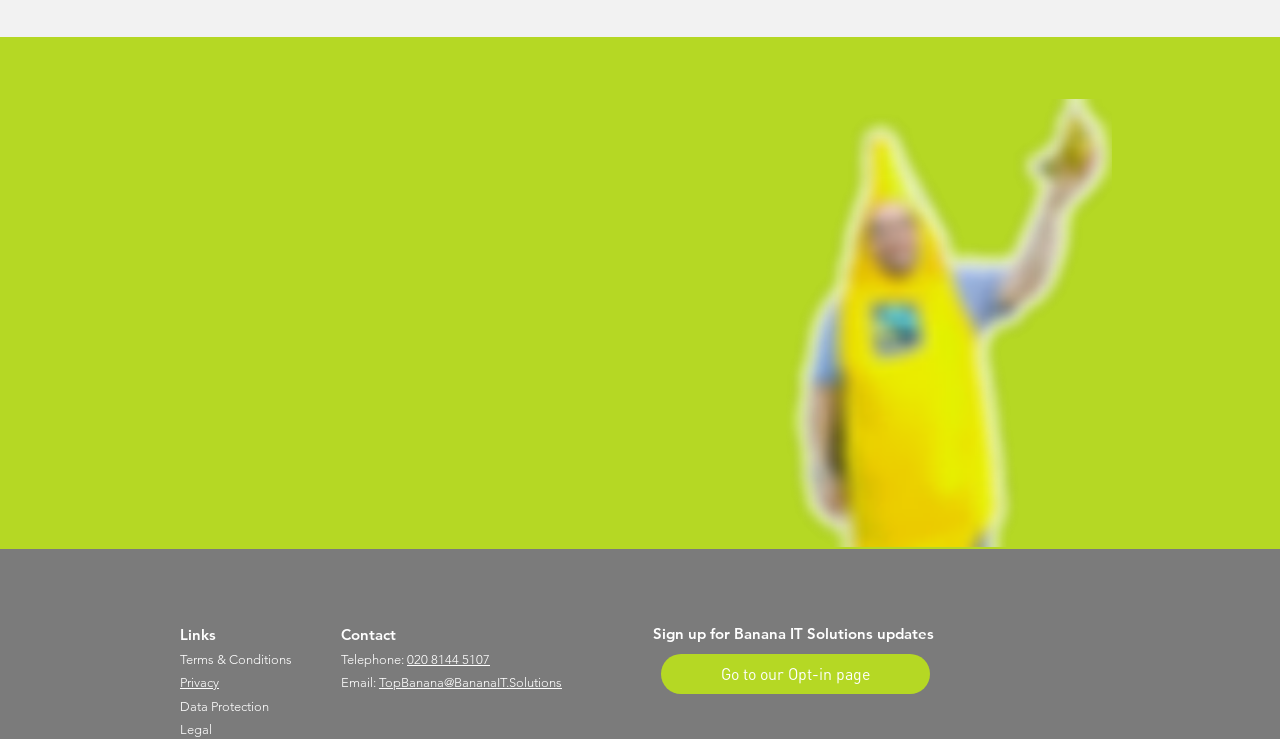Determine the bounding box coordinates for the area you should click to complete the following instruction: "Click on Banana Farmers and Workers".

[0.242, 0.384, 0.38, 0.406]